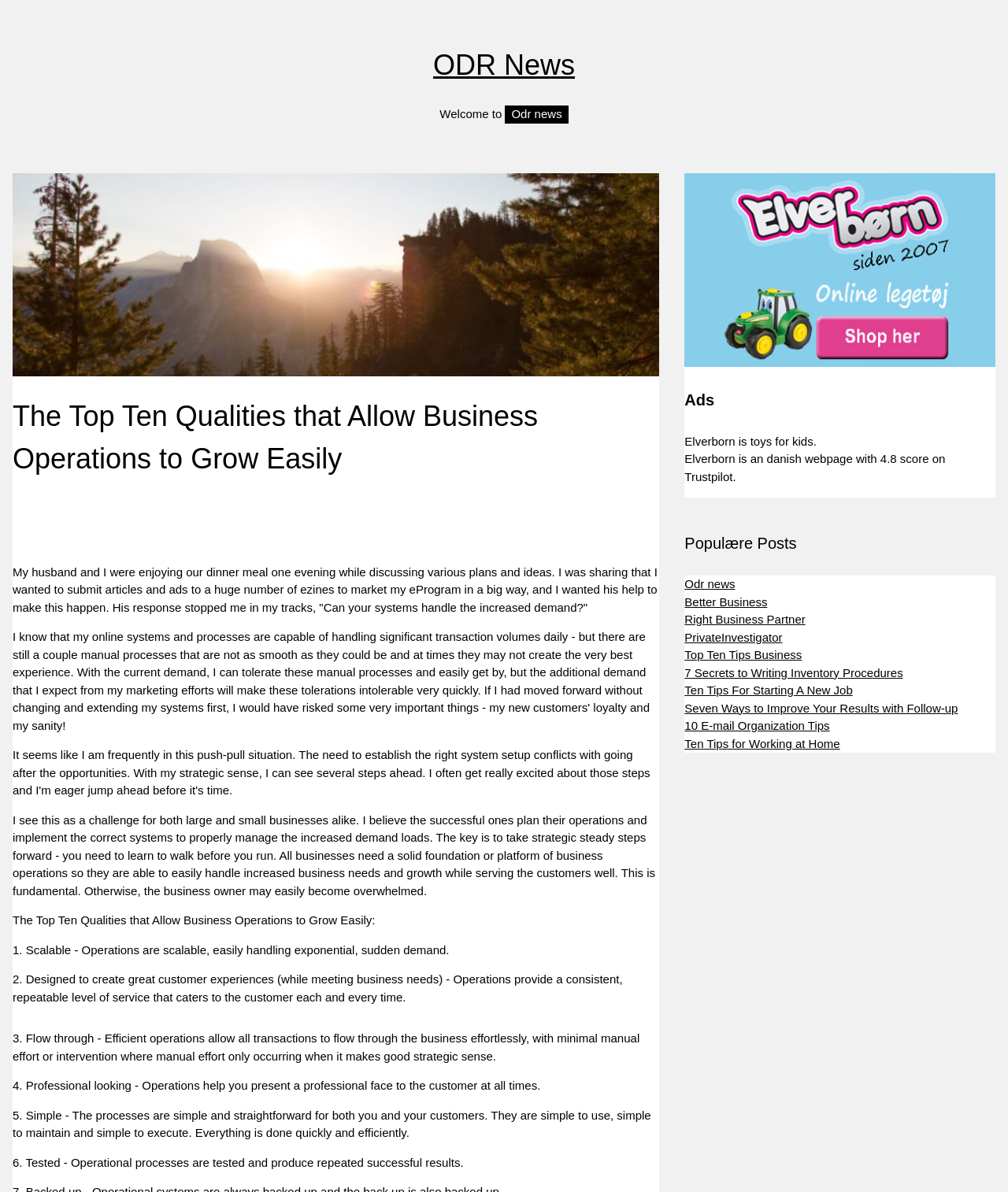Please determine the bounding box coordinates of the area that needs to be clicked to complete this task: 'Read Top Ten Tips Business article'. The coordinates must be four float numbers between 0 and 1, formatted as [left, top, right, bottom].

[0.679, 0.544, 0.796, 0.555]